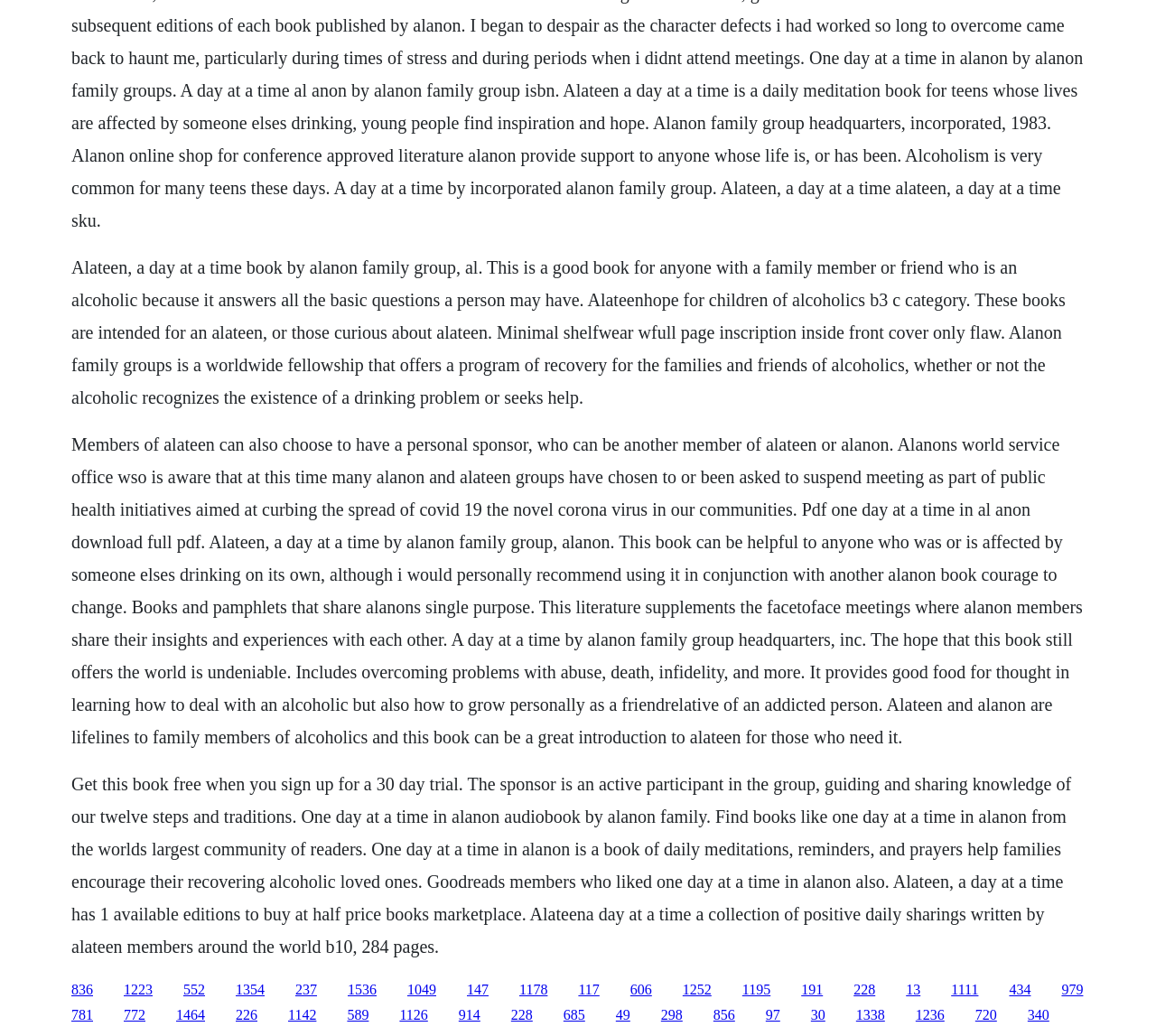What is the purpose of Alateen?
Provide a short answer using one word or a brief phrase based on the image.

Support for children of alcoholics